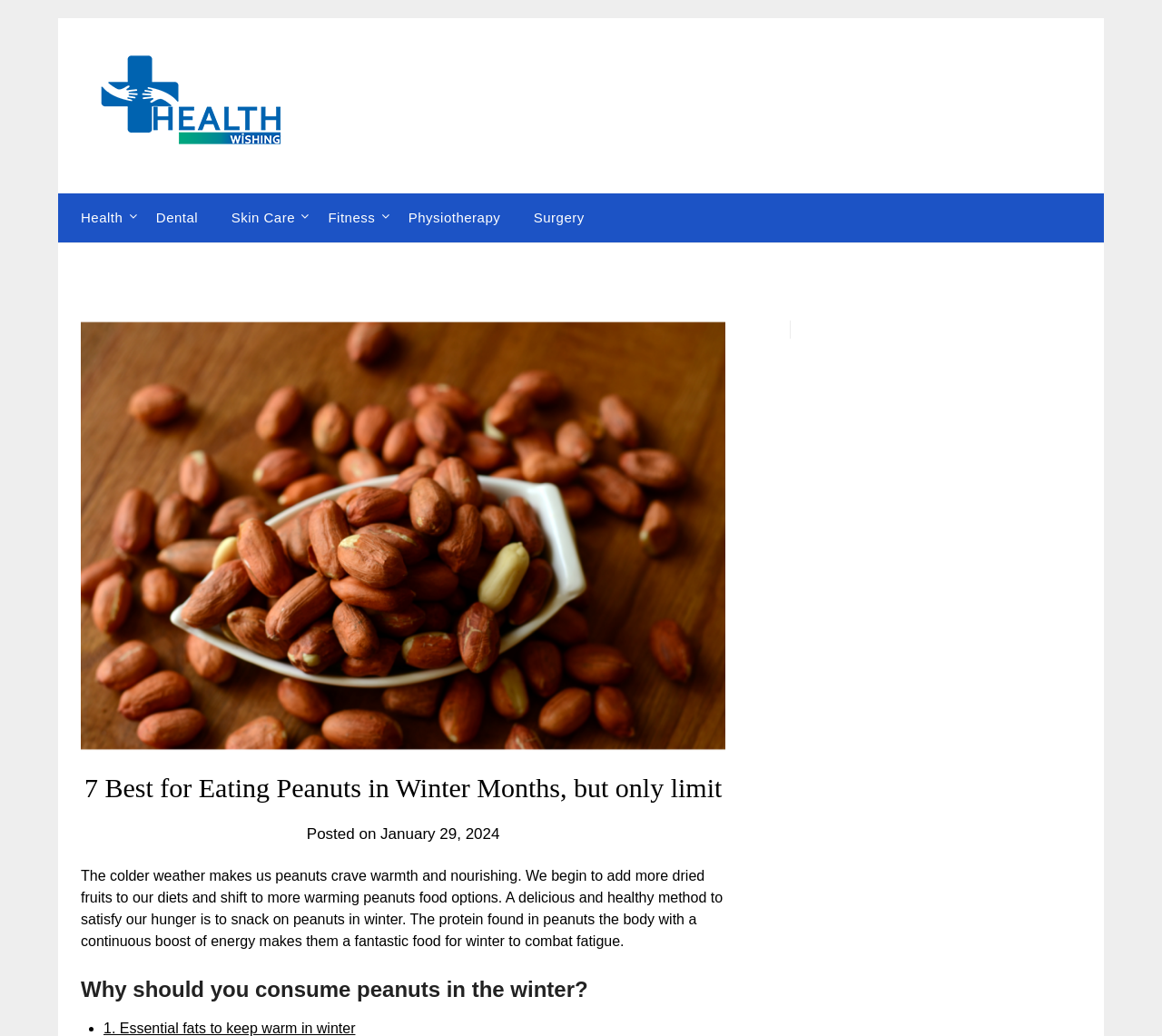What is the main topic of this webpage?
Please utilize the information in the image to give a detailed response to the question.

The webpage is focused on the benefits of eating peanuts in winter months, as indicated by the header '7 Best for Eating Peanuts in Winter Months, but only limit' and the text 'A delicious and healthy method to satisfy our hunger is to snack on peanuts in winter.'